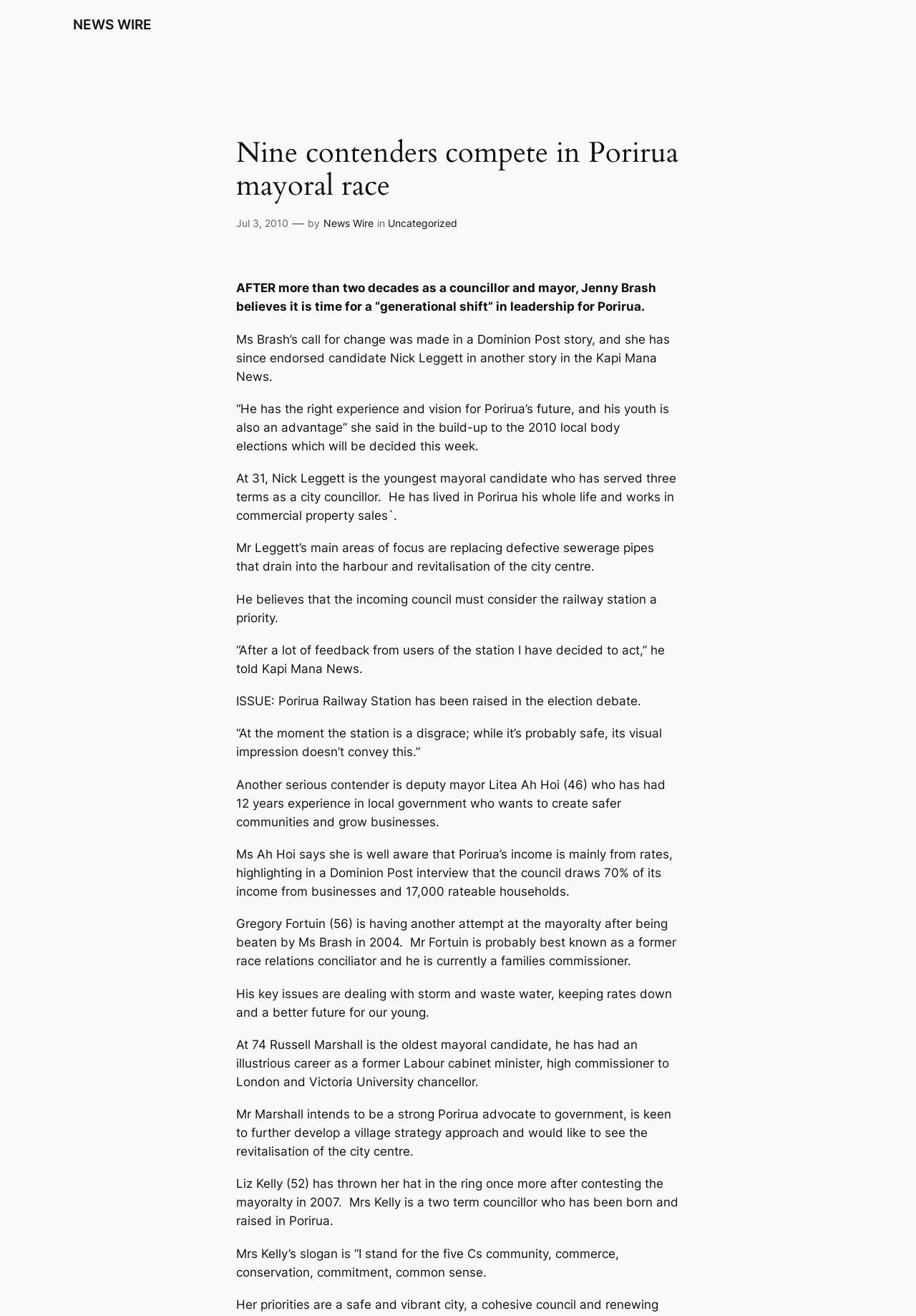From the webpage screenshot, predict the bounding box coordinates (top-left x, top-left y, bottom-right x, bottom-right y) for the UI element described here: News Wire

[0.35, 0.165, 0.404, 0.174]